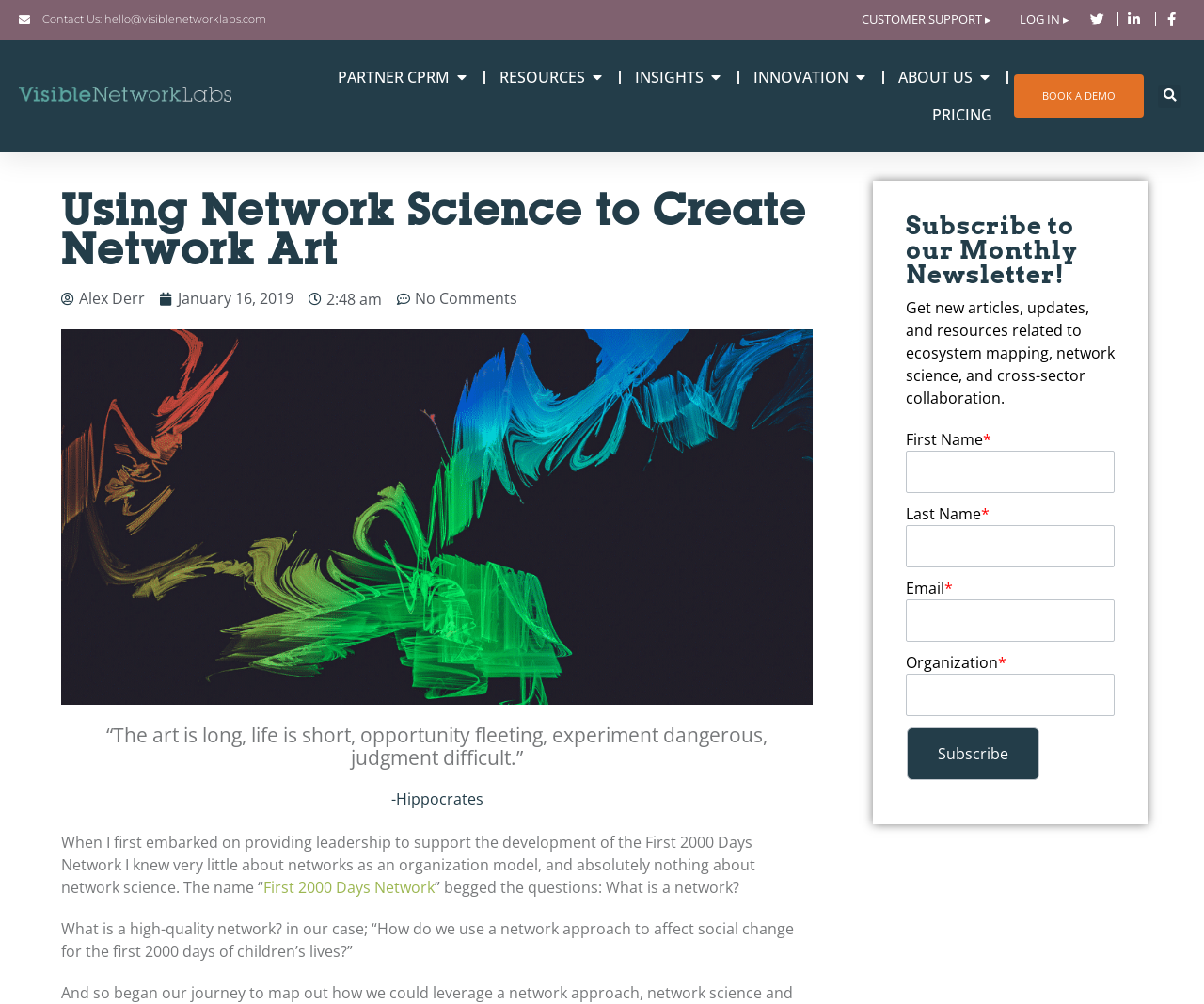Determine the bounding box coordinates for the clickable element to execute this instruction: "Contact us". Provide the coordinates as four float numbers between 0 and 1, i.e., [left, top, right, bottom].

[0.016, 0.012, 0.221, 0.027]